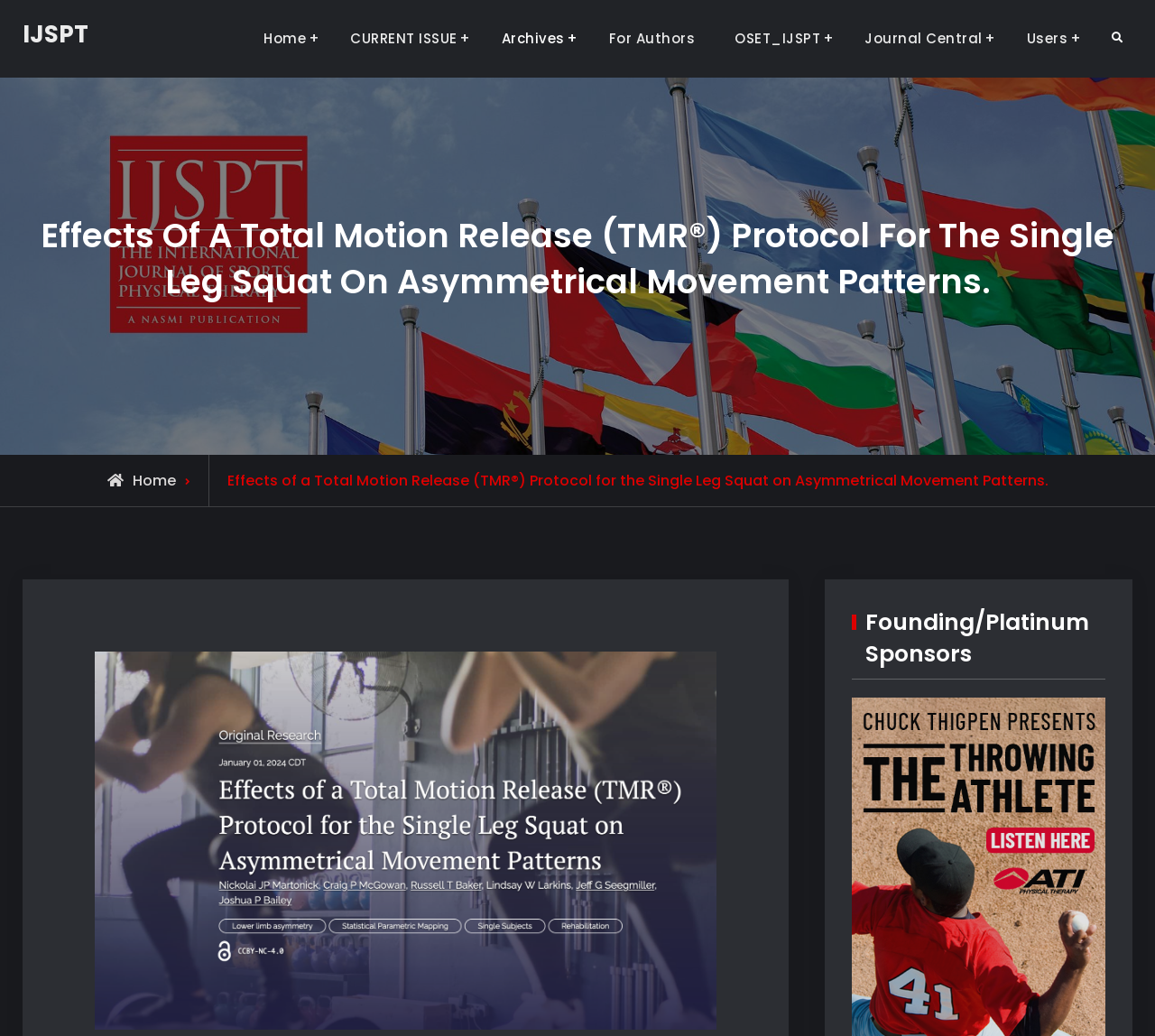Describe all the visual and textual components of the webpage comprehensively.

The webpage is about an article titled "Effects of a Total Motion Release (TMR®) Protocol for the Single Leg Squat on Asymmetrical Movement Patterns" from the International Journal of Sports Physical Therapy (IJSPT). 

At the top left, there is a link to the IJSPT homepage. Next to it, there is a primary navigation menu with seven links: Home, CURRENT ISSUE, Archives, For Authors, OSET_IJSPT, Journal Central, and Users. 

On the top right, there is a search icon. 

Below the navigation menu, there is a heading that displays the article title. 

Under the article title, there is a breadcrumbs section that shows the navigation path, starting with a home icon and followed by the article title. 

The main content of the webpage is an image, which is a screenshot, taking up most of the page. 

At the bottom of the page, there is a heading that reads "Founding/Platinum Sponsors".